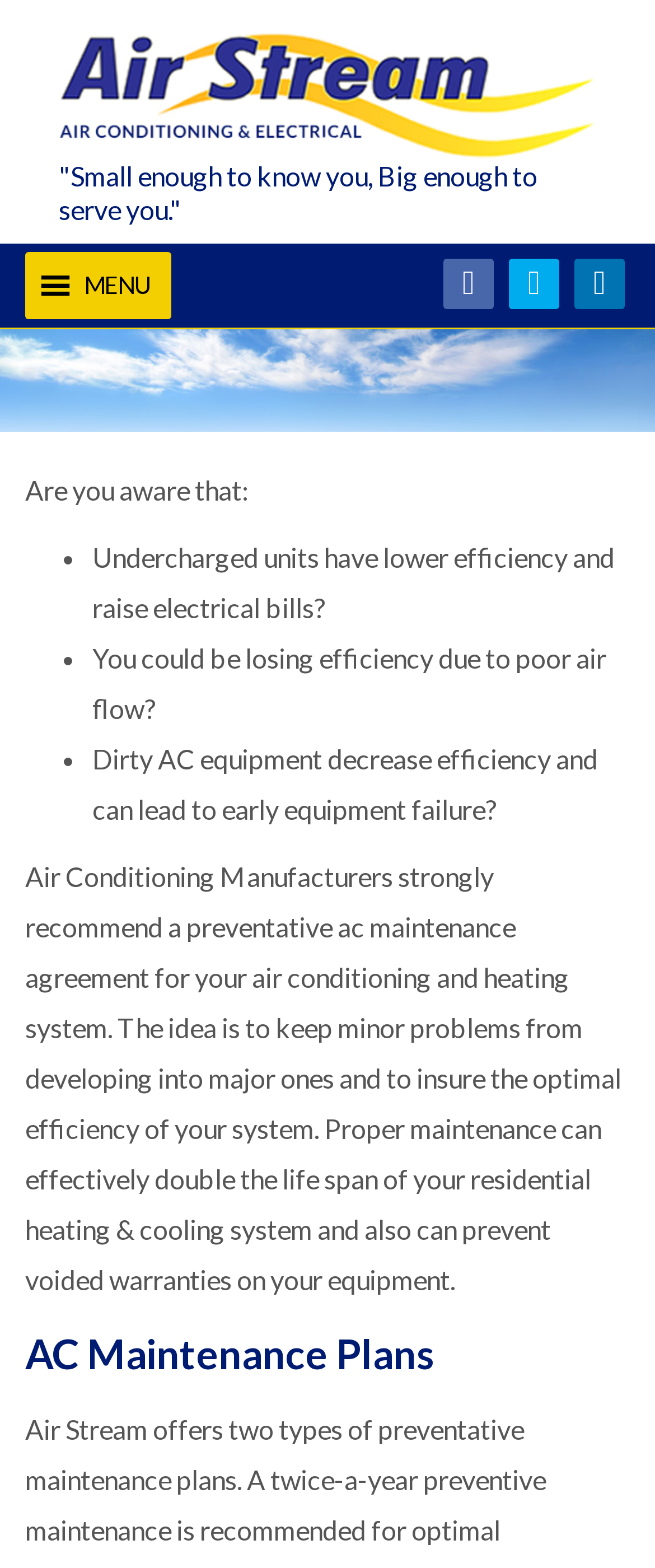What is the heading above the maintenance plans section?
Please look at the screenshot and answer in one word or a short phrase.

AC Maintenance Plans